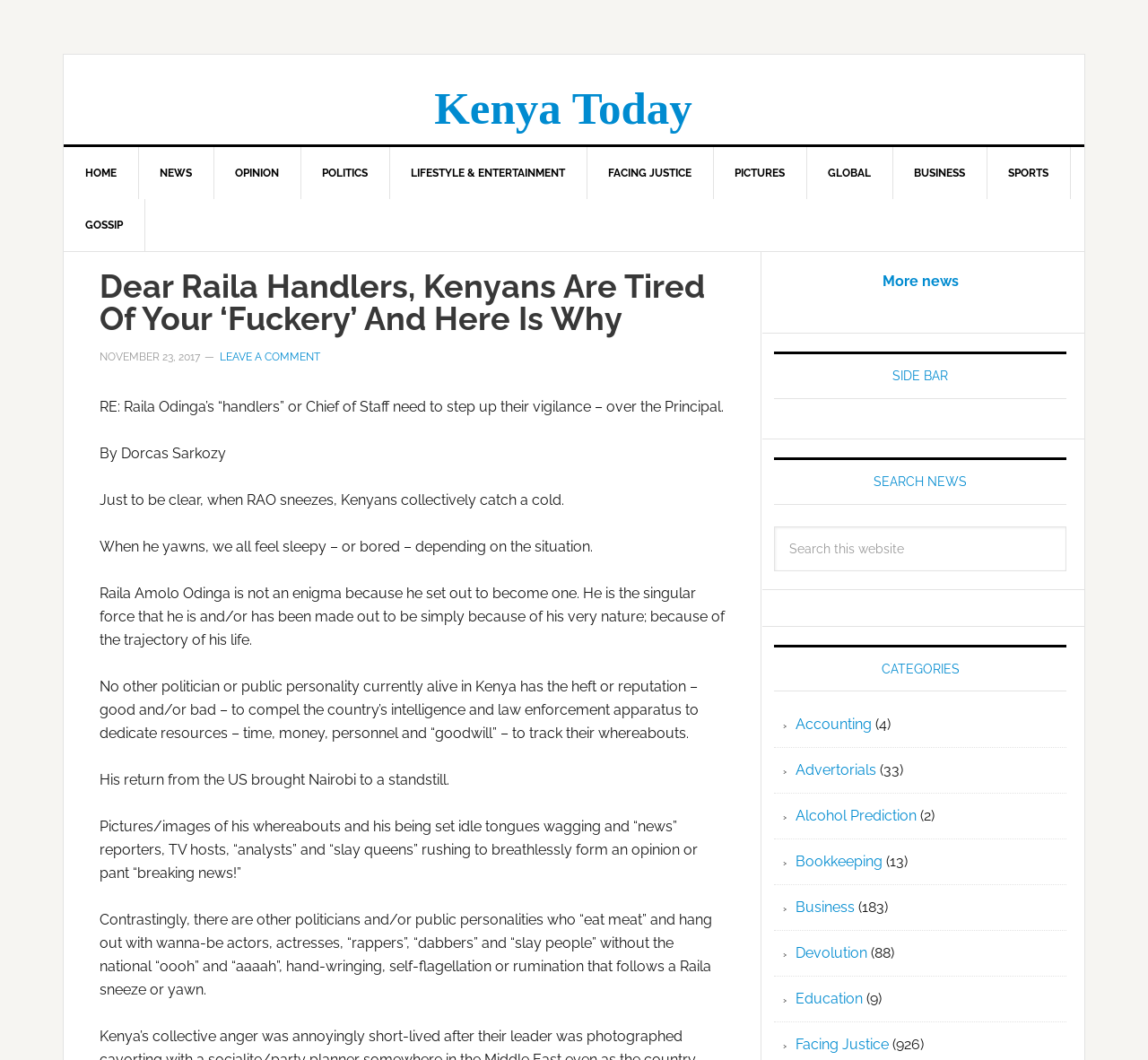What is the name of the website?
Examine the image and provide an in-depth answer to the question.

I determined the answer by looking at the link element with the text 'Kenya Today' at the top of the webpage, which is likely the website's title.